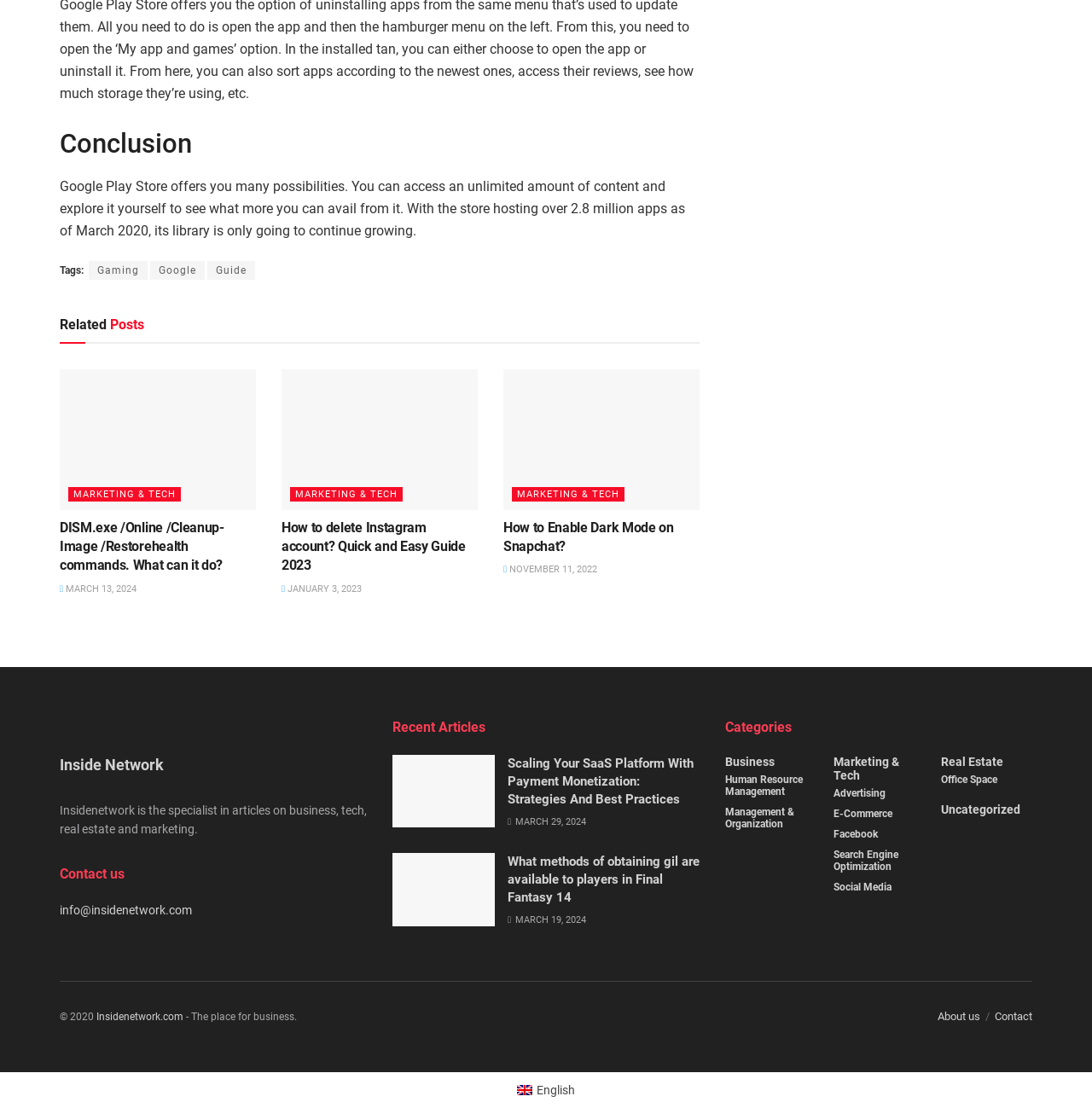Show the bounding box coordinates for the HTML element described as: "Uncategorized".

[0.862, 0.724, 0.935, 0.736]